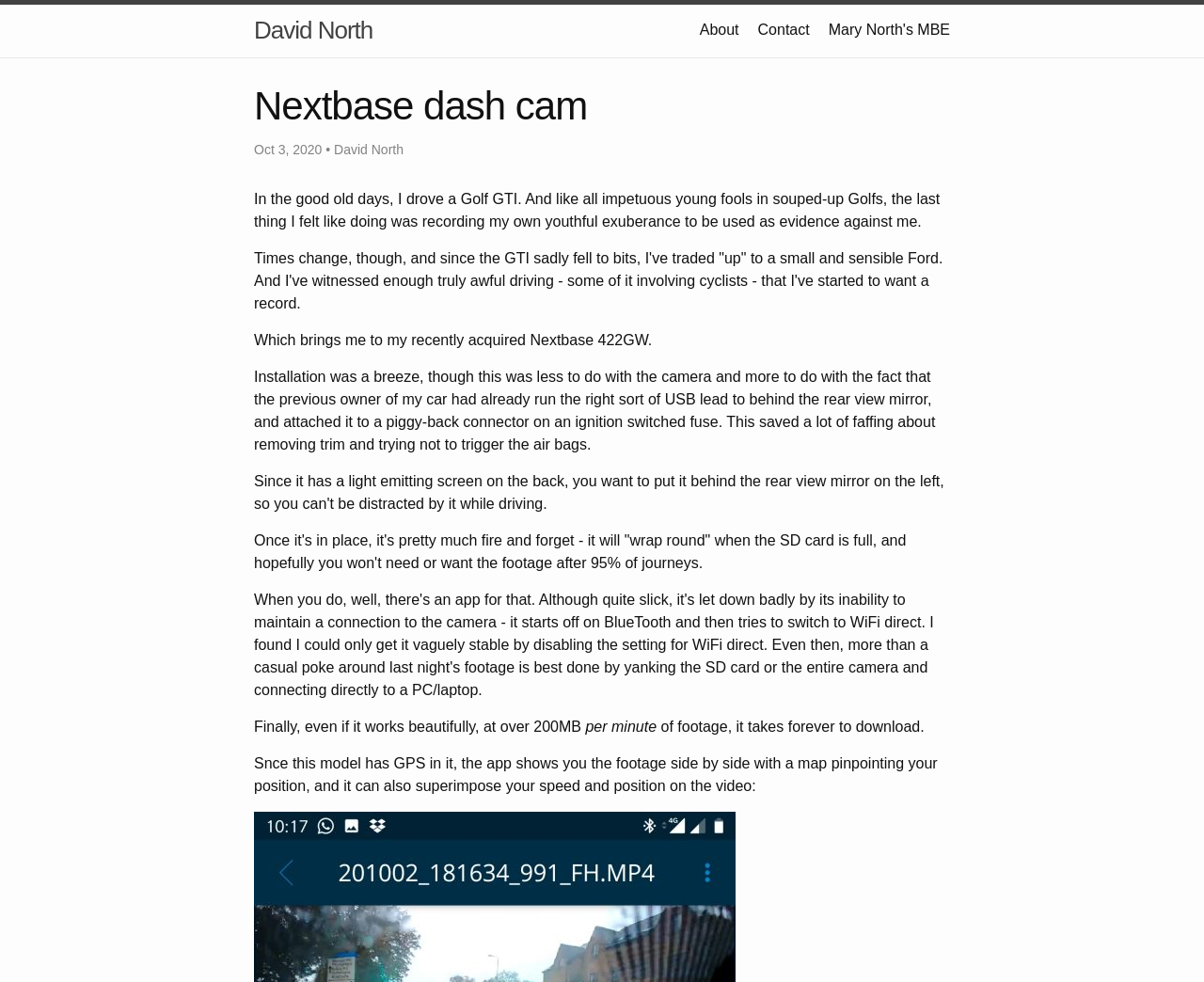Identify and provide the bounding box for the element described by: "David North".

[0.211, 0.005, 0.31, 0.057]